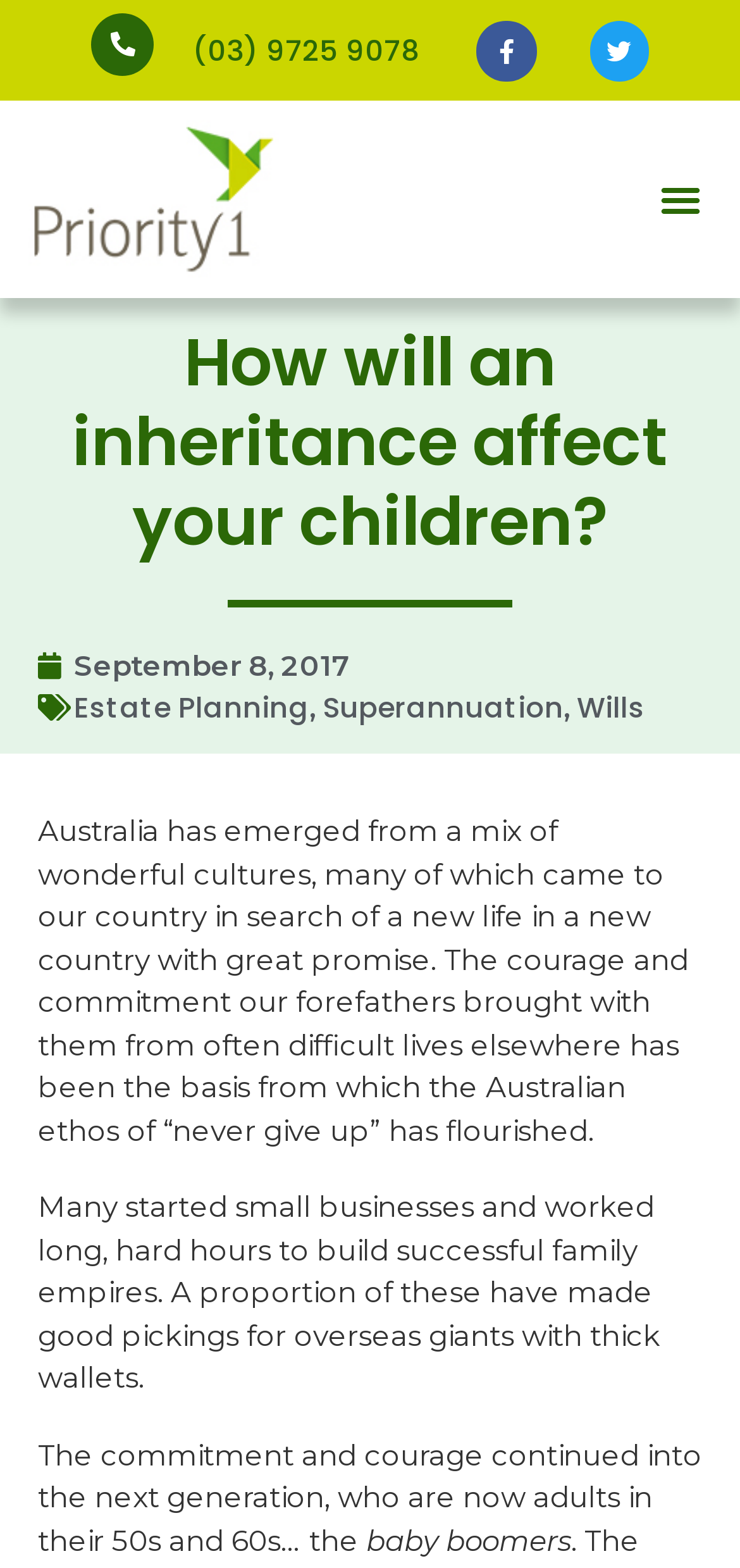Provide a single word or phrase to answer the given question: 
What is the topic of the article?

Inheritance